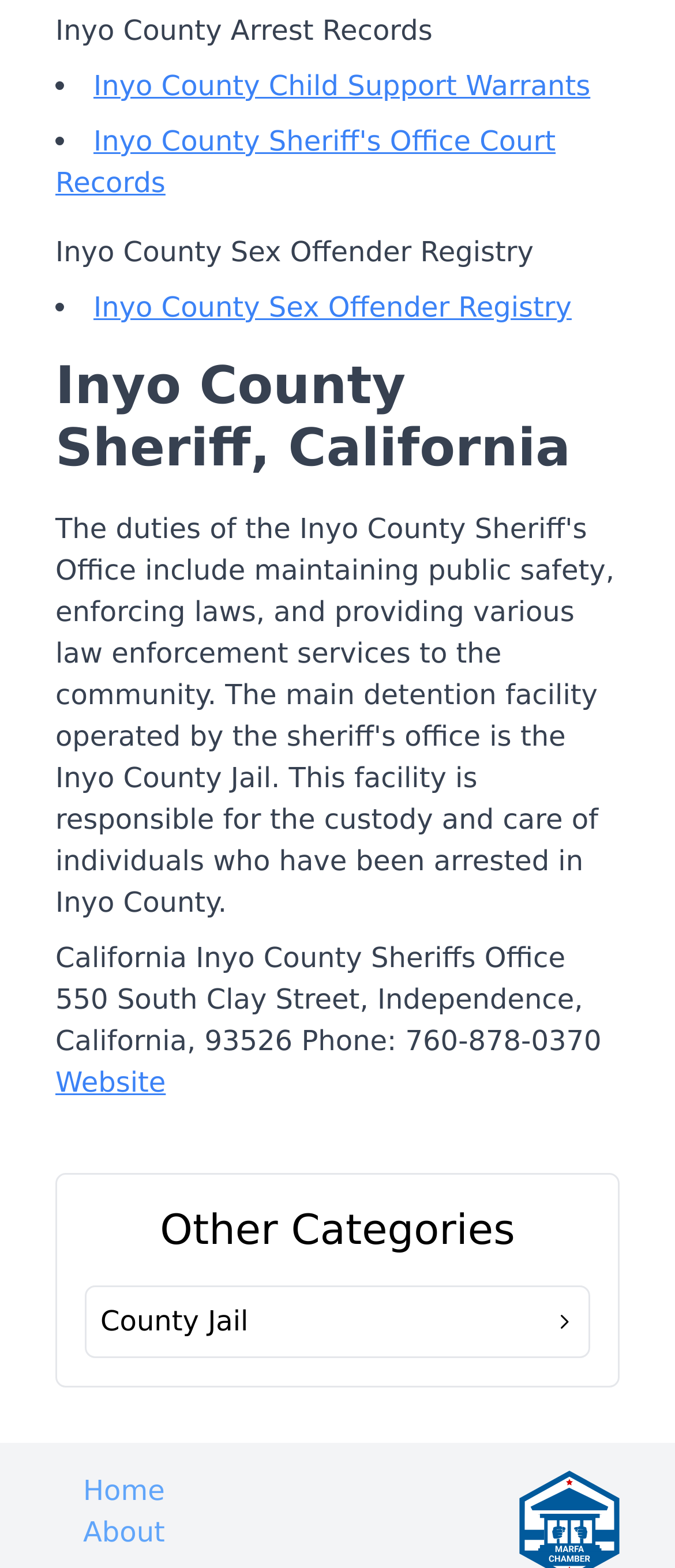What is the phone number of Inyo County Sheriffs Office?
Provide a one-word or short-phrase answer based on the image.

760-878-0370